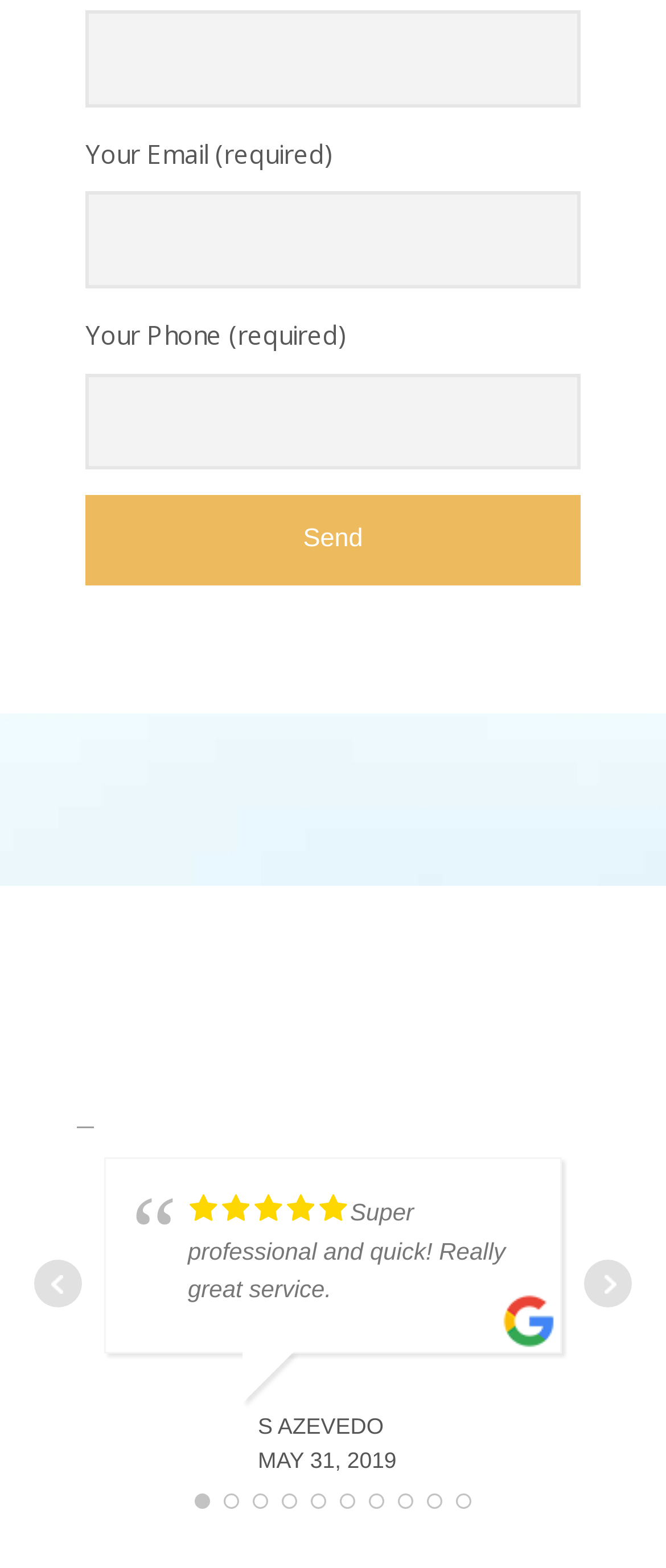Please answer the following question using a single word or phrase: 
What are the navigation options at the bottom?

Next and Prev